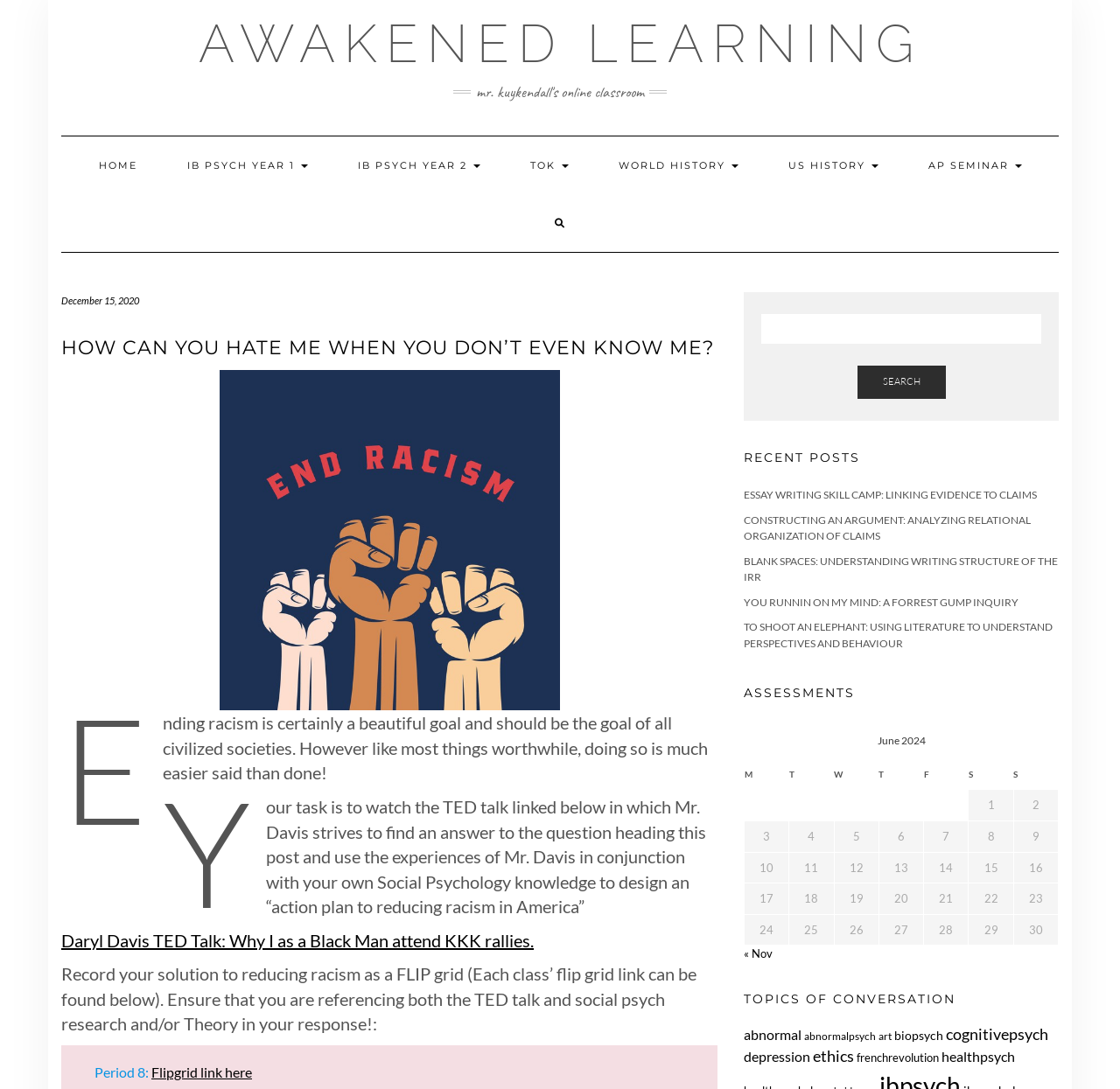What is the task assigned to the students?
Could you give a comprehensive explanation in response to this question?

The webpage states that 'Your task is to watch the TED talk linked below in which Mr. Davis strives to find an answer to the question heading this post and use the experiences of Mr. Davis in conjunction with your own Social Psychology knowledge to design an “action plan to reducing racism in America”.' This indicates that the task assigned to the students is to design an action plan to reduce racism in America.